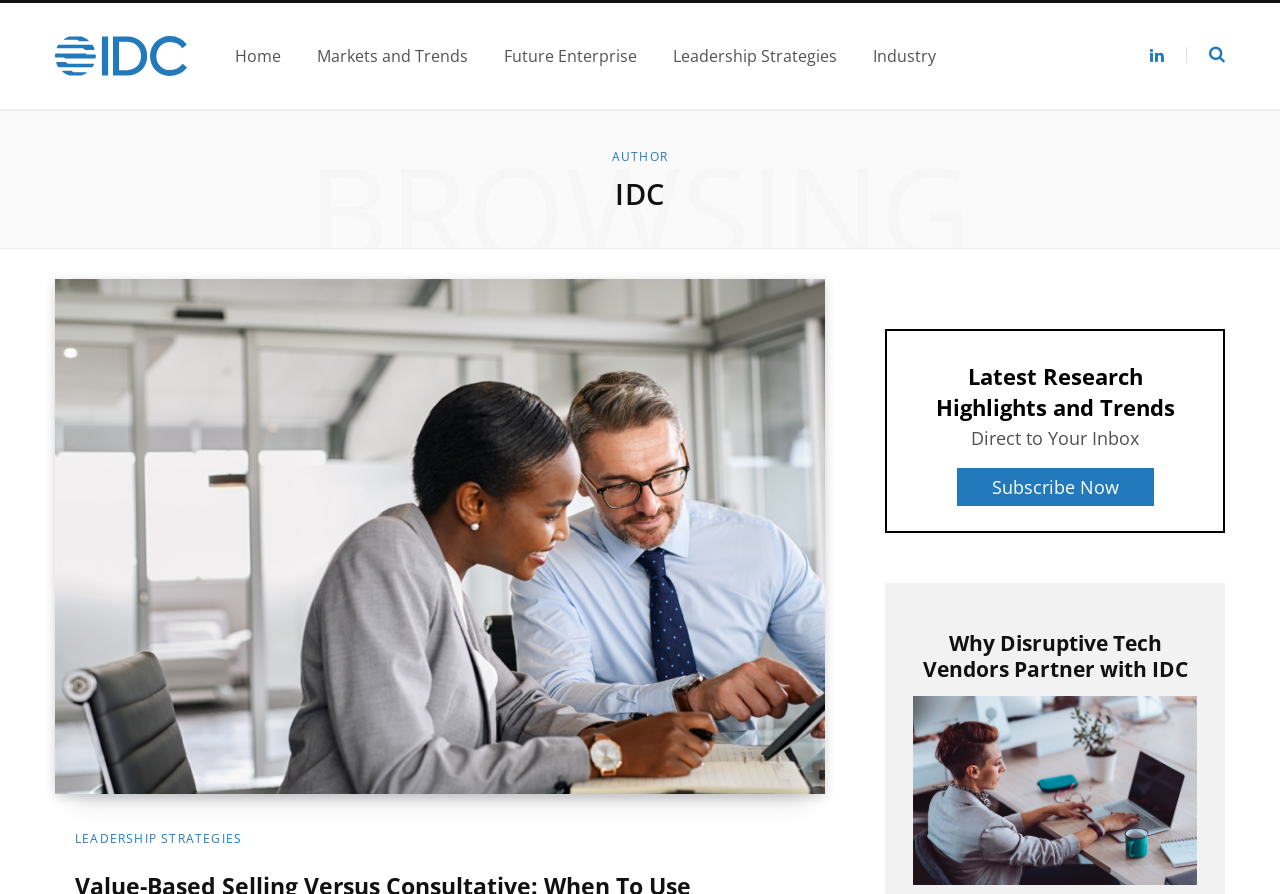What can you do with the 'Subscribe Now' button?
Can you offer a detailed and complete answer to this question?

The 'Subscribe Now' button is located below the 'Latest Research' section and allows users to subscribe to receive the latest research directly to their inbox.